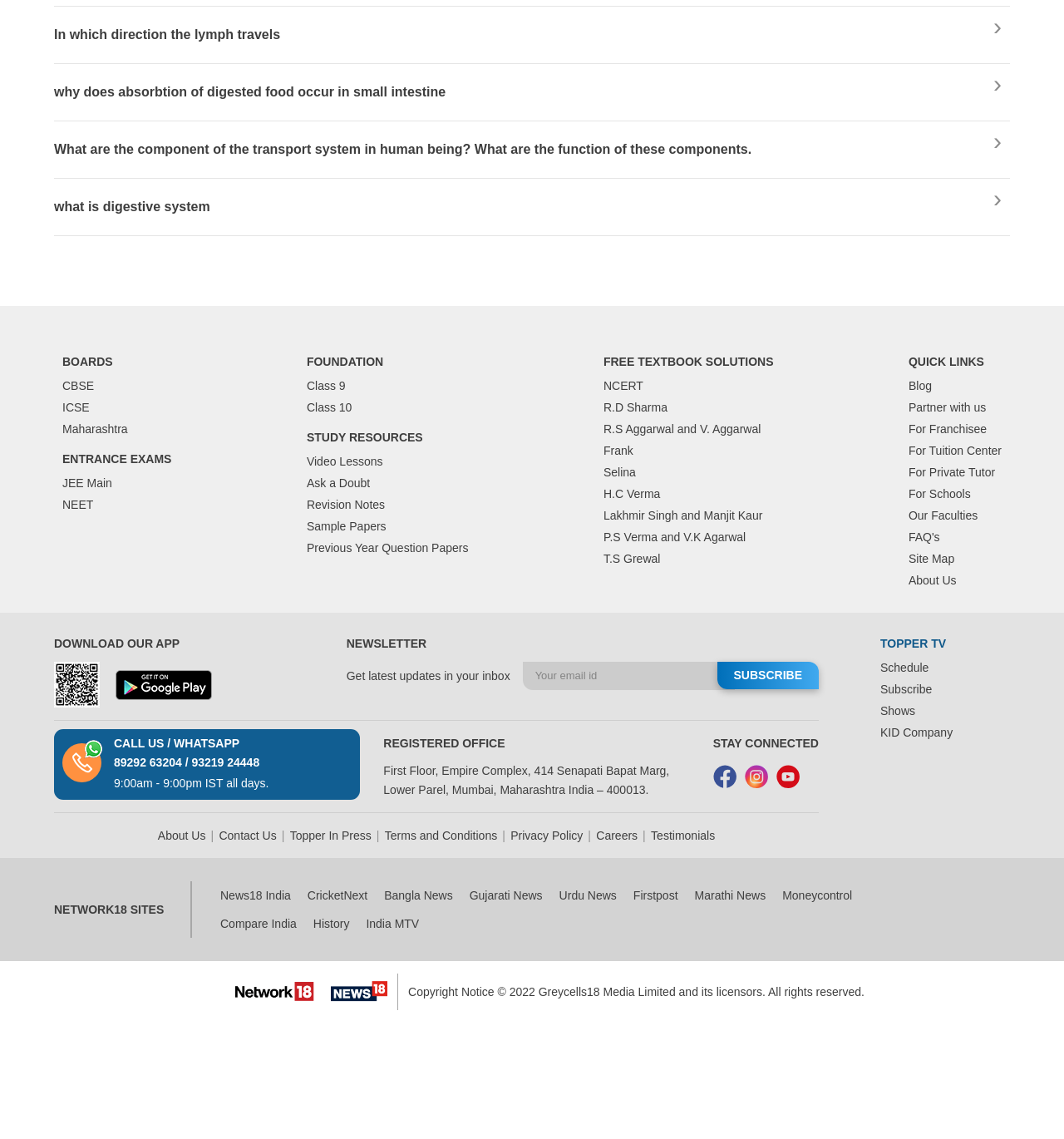Based on the element description, predict the bounding box coordinates (top-left x, top-left y, bottom-right x, bottom-right y) for the UI element in the screenshot: Class 10

[0.288, 0.352, 0.331, 0.364]